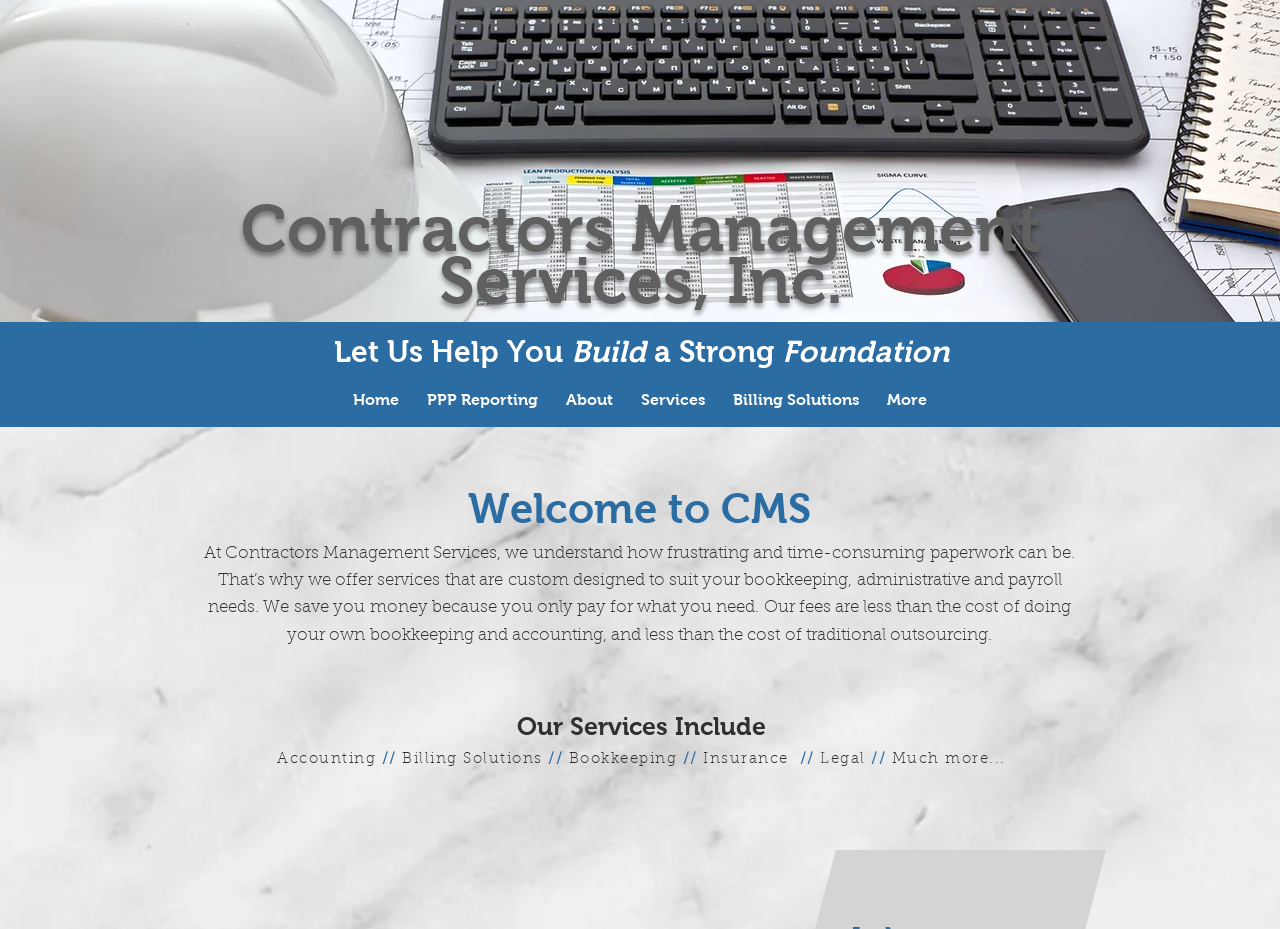Could you please study the image and provide a detailed answer to the question:
What is the purpose of the company's services?

According to the StaticText element on the webpage, the company's services are designed to save clients money and time by outsourcing bookkeeping, administrative, and payroll tasks. The company claims that their fees are less than the cost of doing these tasks in-house or through traditional outsourcing.